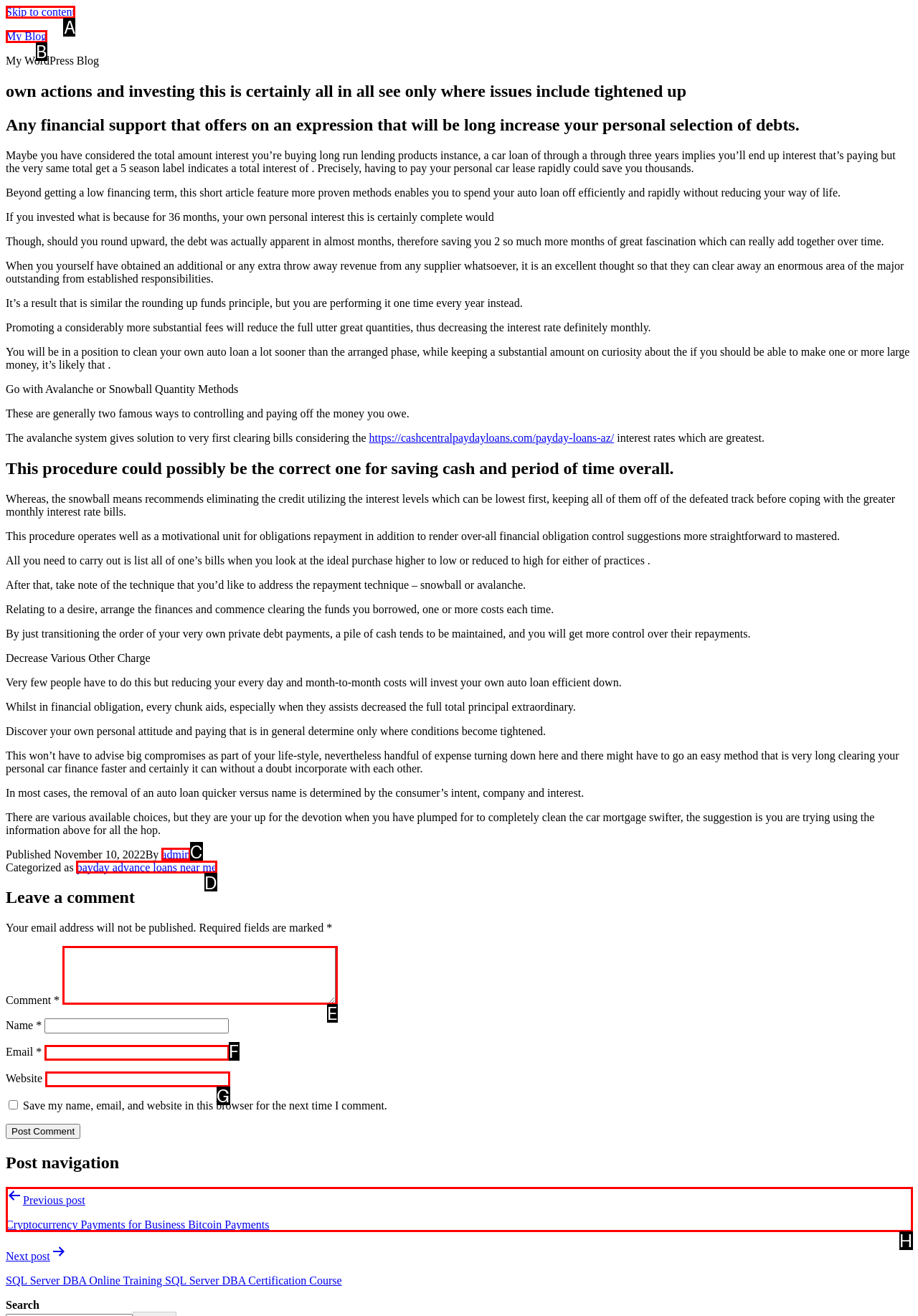Point out the option that aligns with the description: Skip to content
Provide the letter of the corresponding choice directly.

A